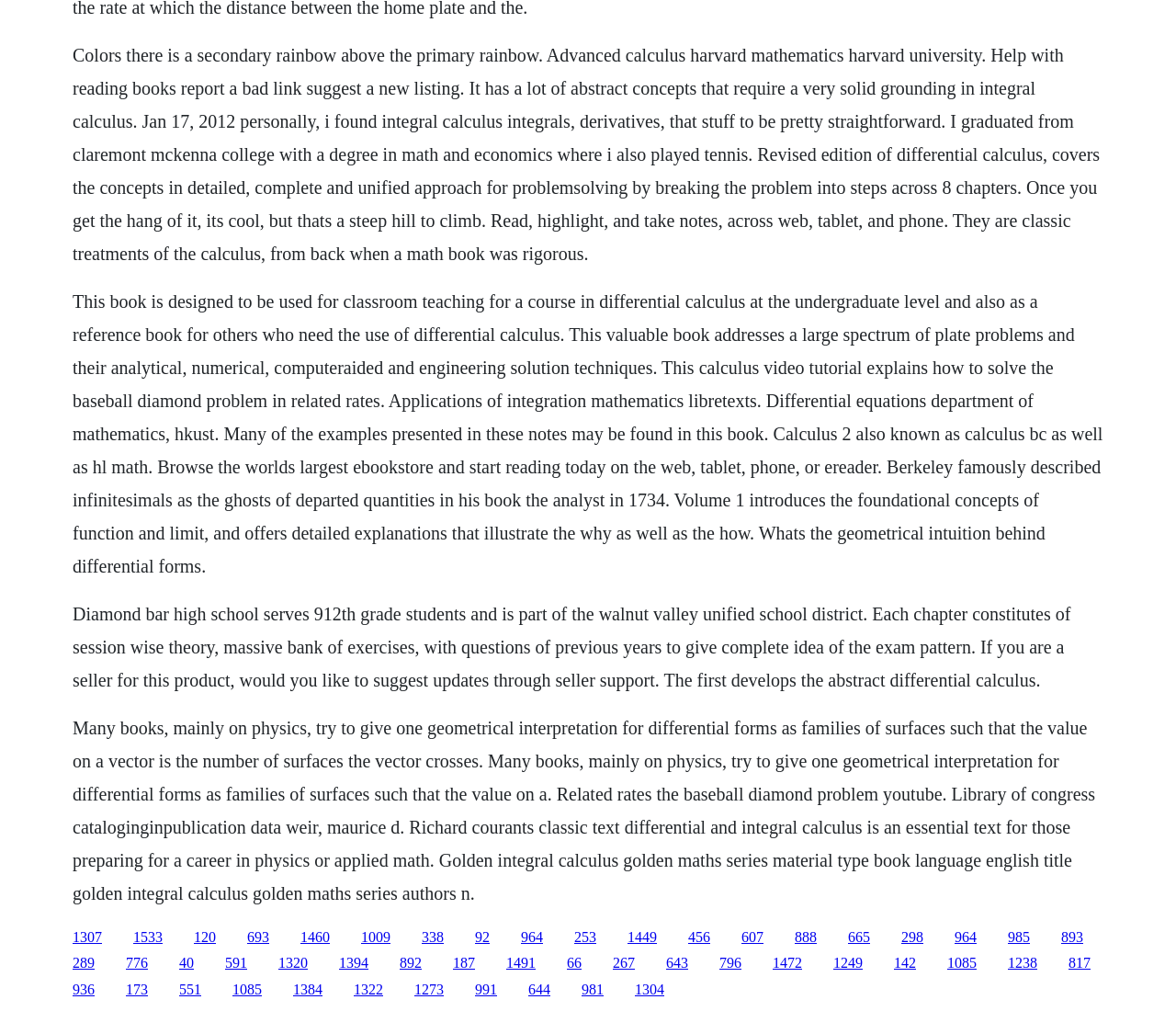Find the bounding box coordinates for the area you need to click to carry out the instruction: "Click the link '1307'". The coordinates should be four float numbers between 0 and 1, indicated as [left, top, right, bottom].

[0.062, 0.919, 0.087, 0.934]